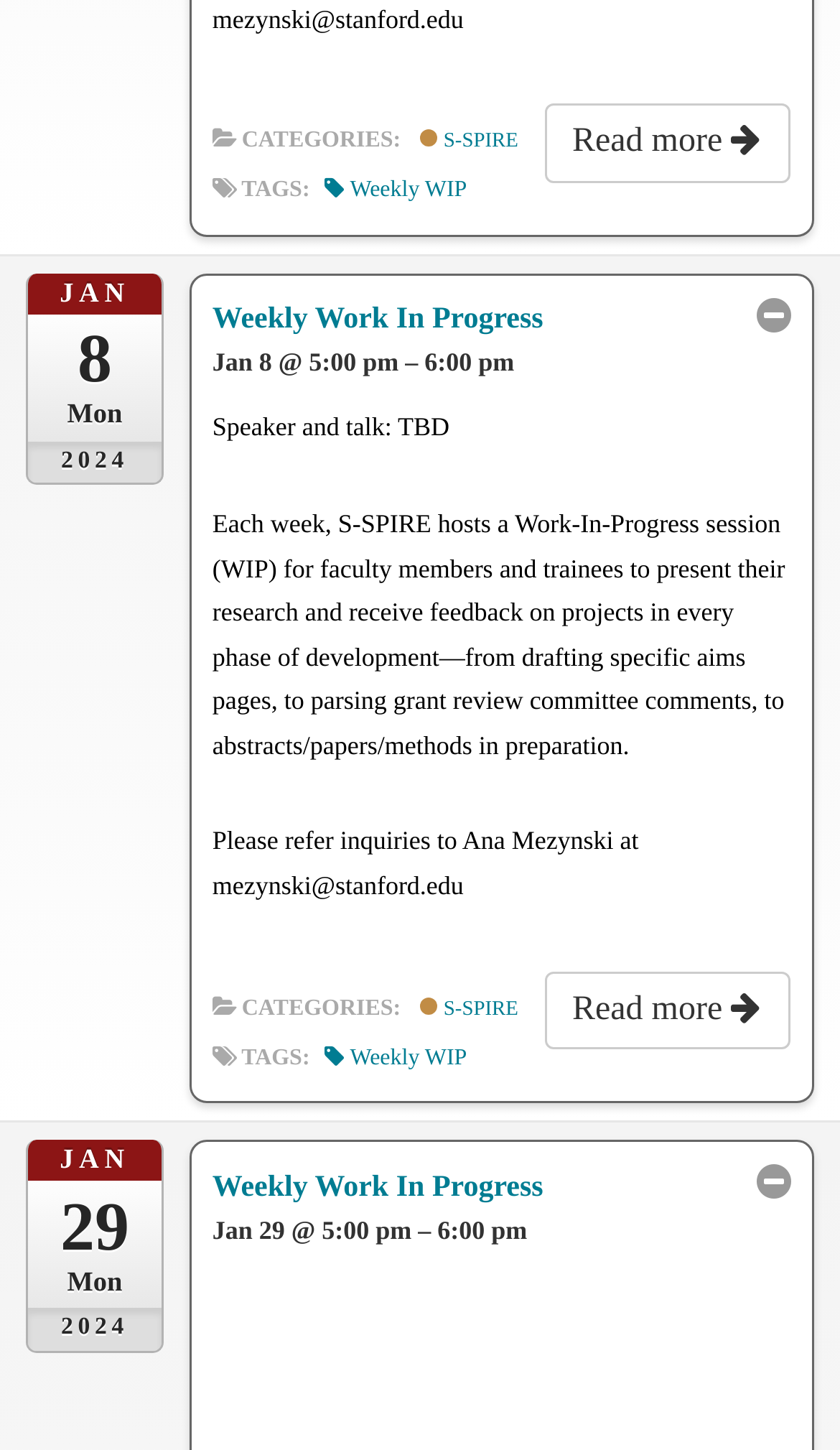Reply to the question with a single word or phrase:
What is the organization hosting the Weekly WIP session?

S-SPIRE